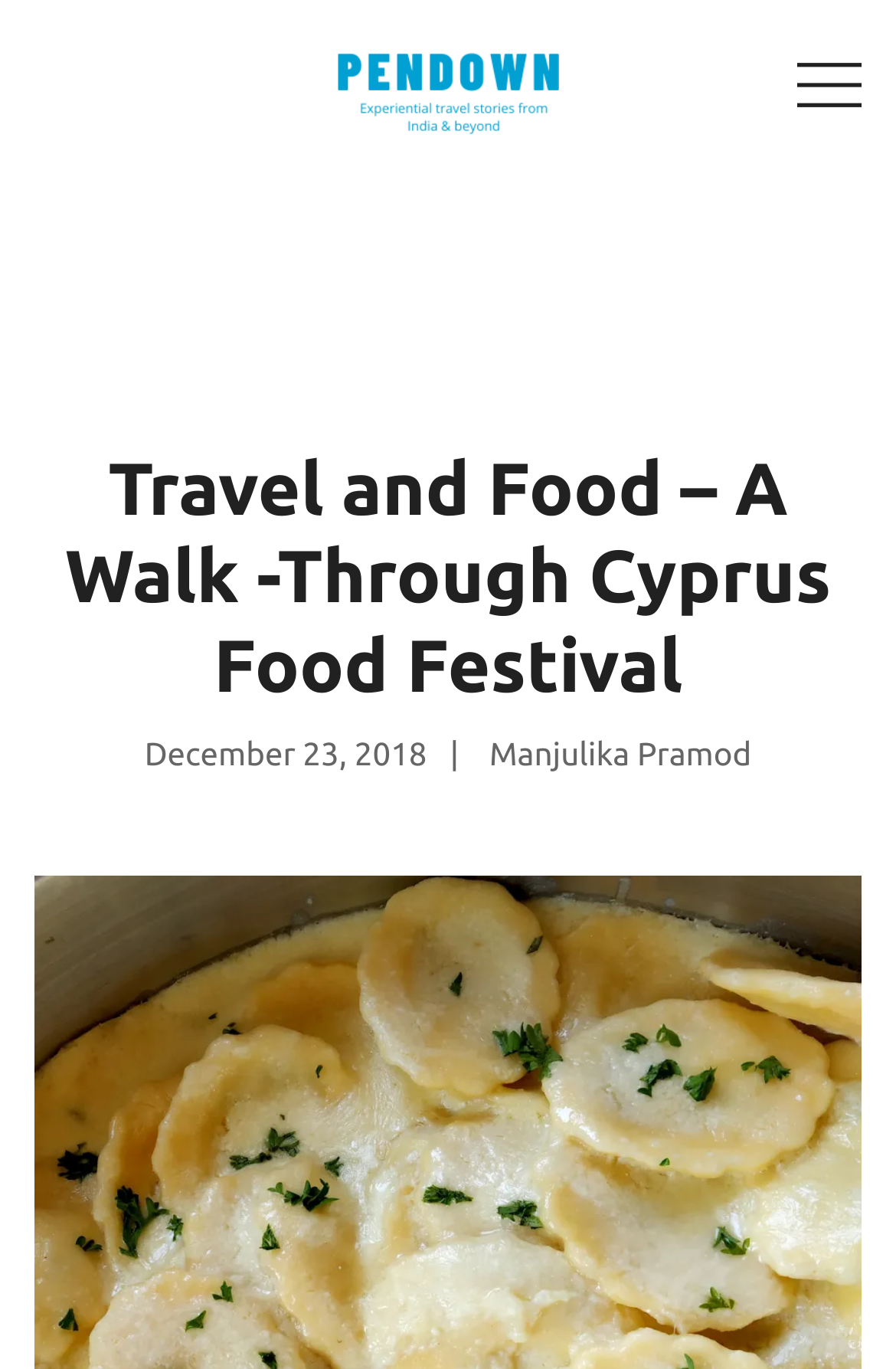Provide a comprehensive description of the webpage.

The webpage is about travel and food, specifically featuring an article about a walk-through of the Cyprus Food Festival. At the top left, there is a link and an image with the text "PENDOWN", which appears to be the website's logo or branding. Below this, there is a static text element that reads "Experiential travel stories from India and 31 other countries!", which suggests that the website focuses on sharing travel experiences from around the world.

On the top right, there is another link with an image, but it does not have any descriptive text. Moving down the page, there is a header section that contains the title of the article, "Travel and Food – A Walk -Through Cyprus Food Festival", which is a heading element. Below the title, there are two links: one with the date "December 23, 2018", and another with the author's name, "Manjulika Pramod".